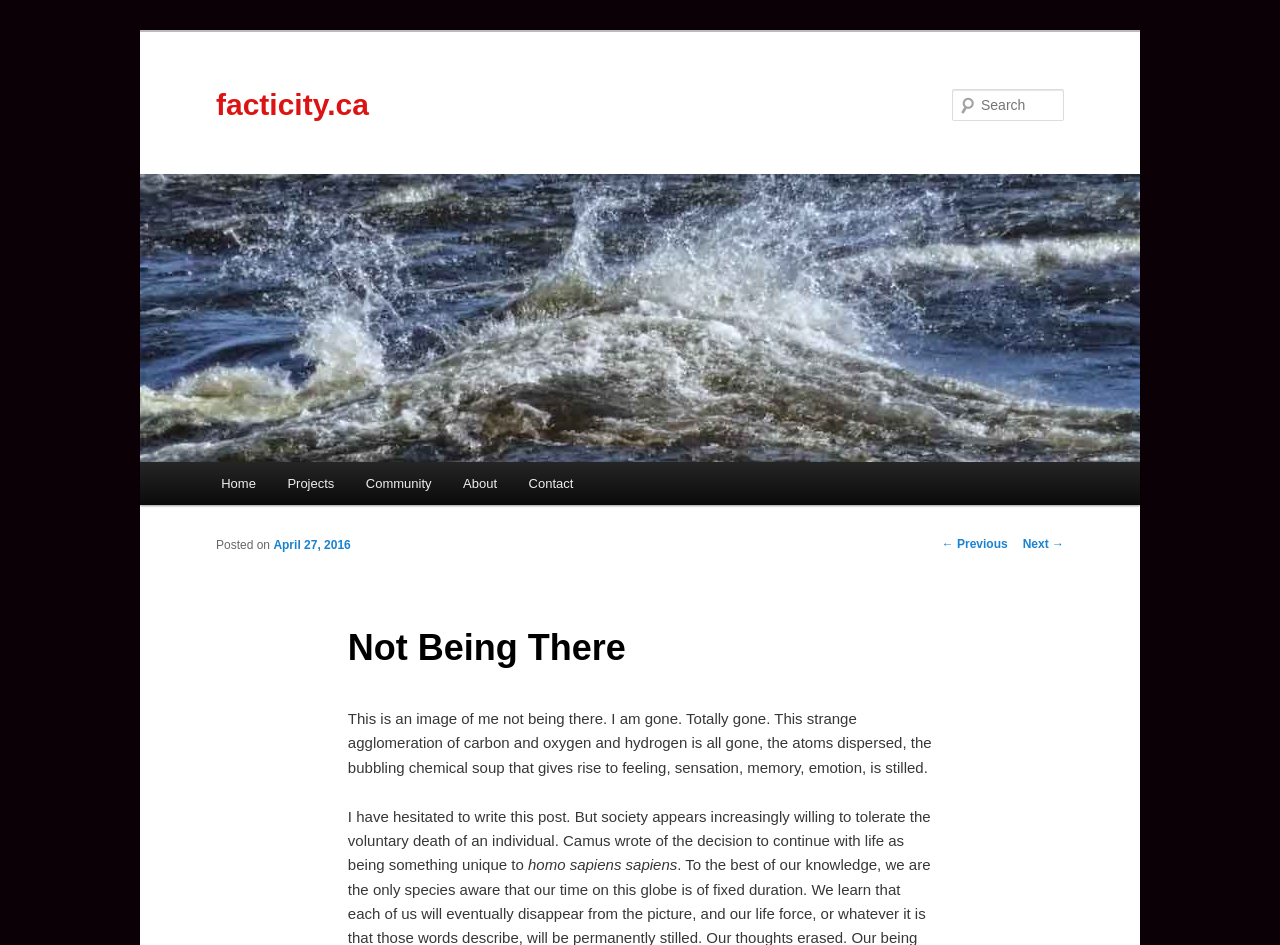How many main menu items are there?
Provide a detailed answer to the question, using the image to inform your response.

The main menu items can be found in the middle of the webpage, where there are links to 'Home', 'Projects', 'Community', 'About', and 'Contact'. Counting these links, there are 5 main menu items.